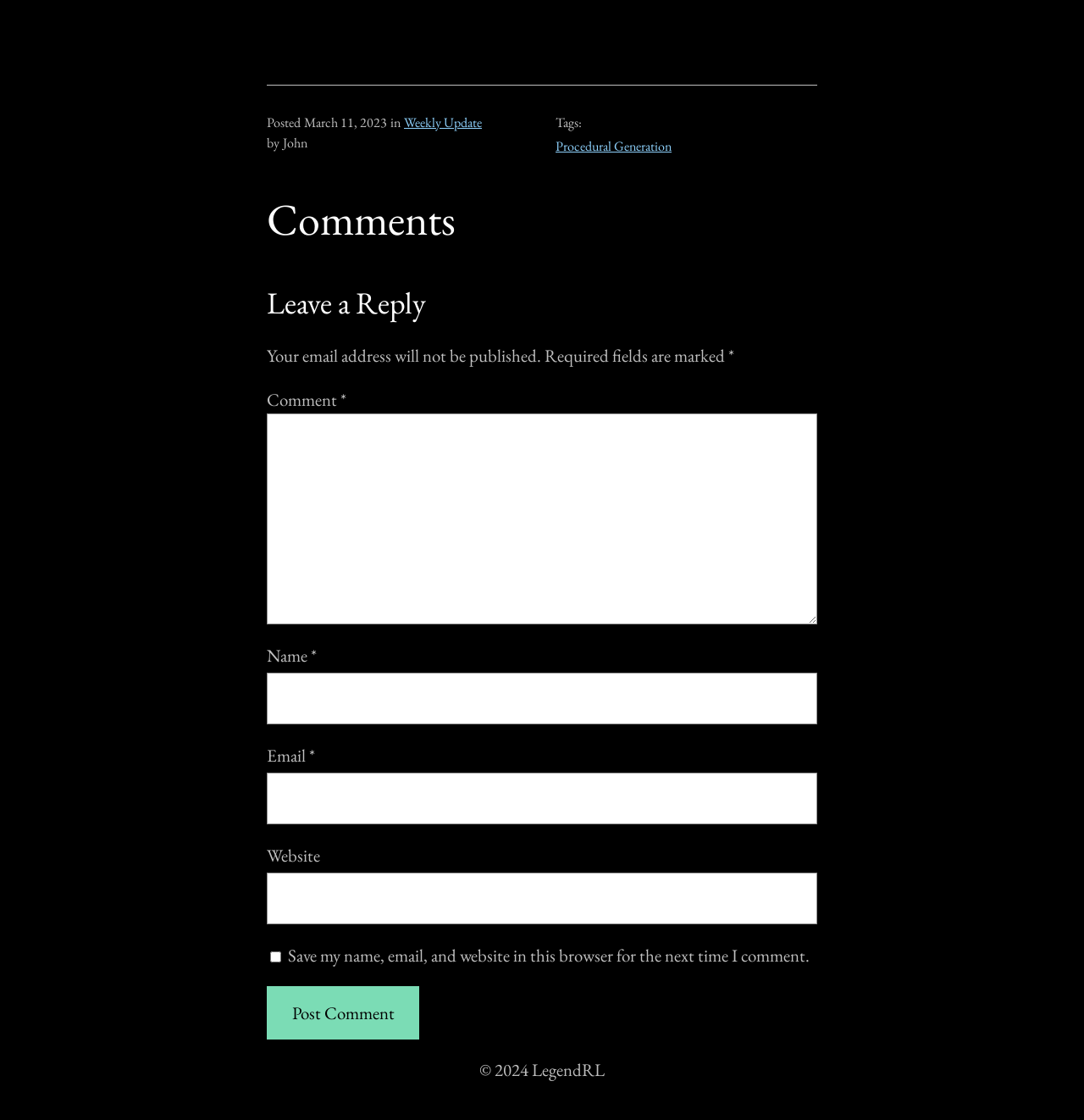Highlight the bounding box coordinates of the region I should click on to meet the following instruction: "View the 'NATIONAL NEWS' section".

None